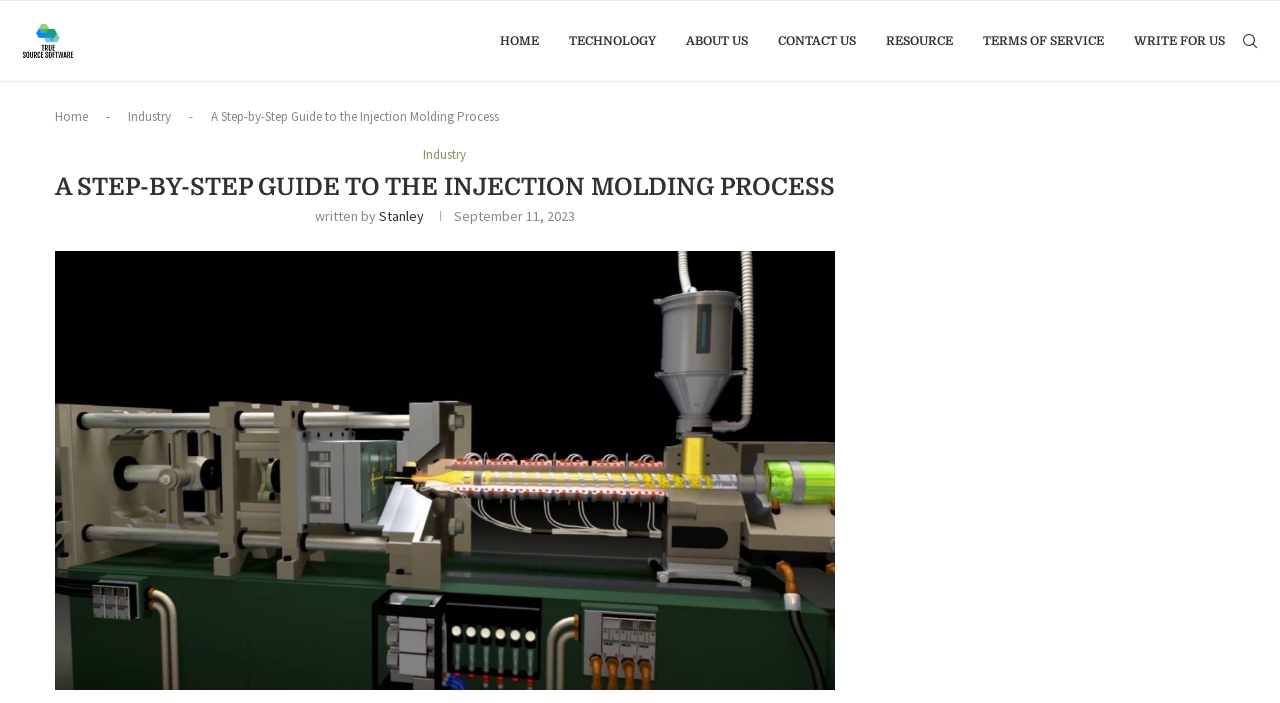Identify the bounding box coordinates for the UI element described as: "Contact Us".

[0.608, 0.001, 0.669, 0.115]